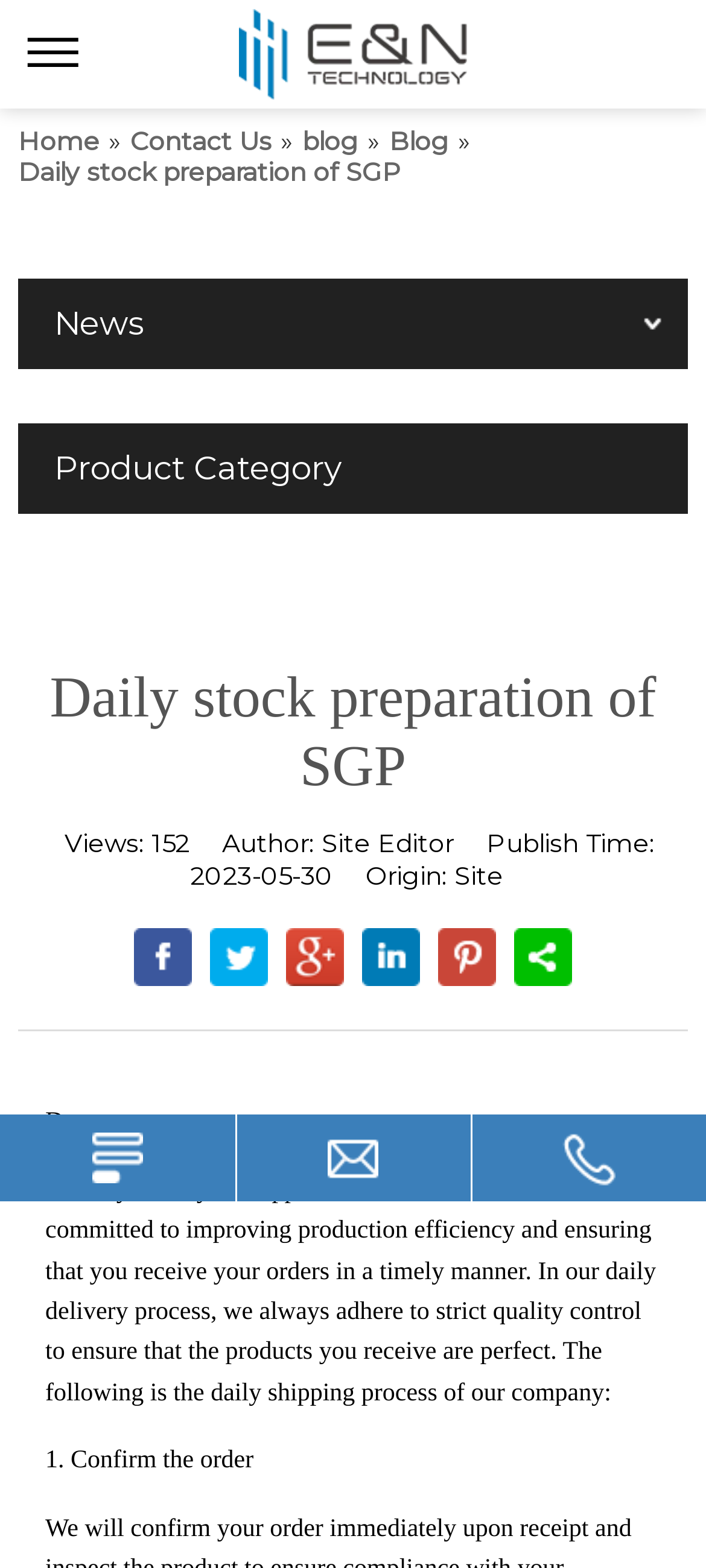Identify the bounding box for the UI element that is described as follows: "blog".

[0.428, 0.081, 0.508, 0.1]